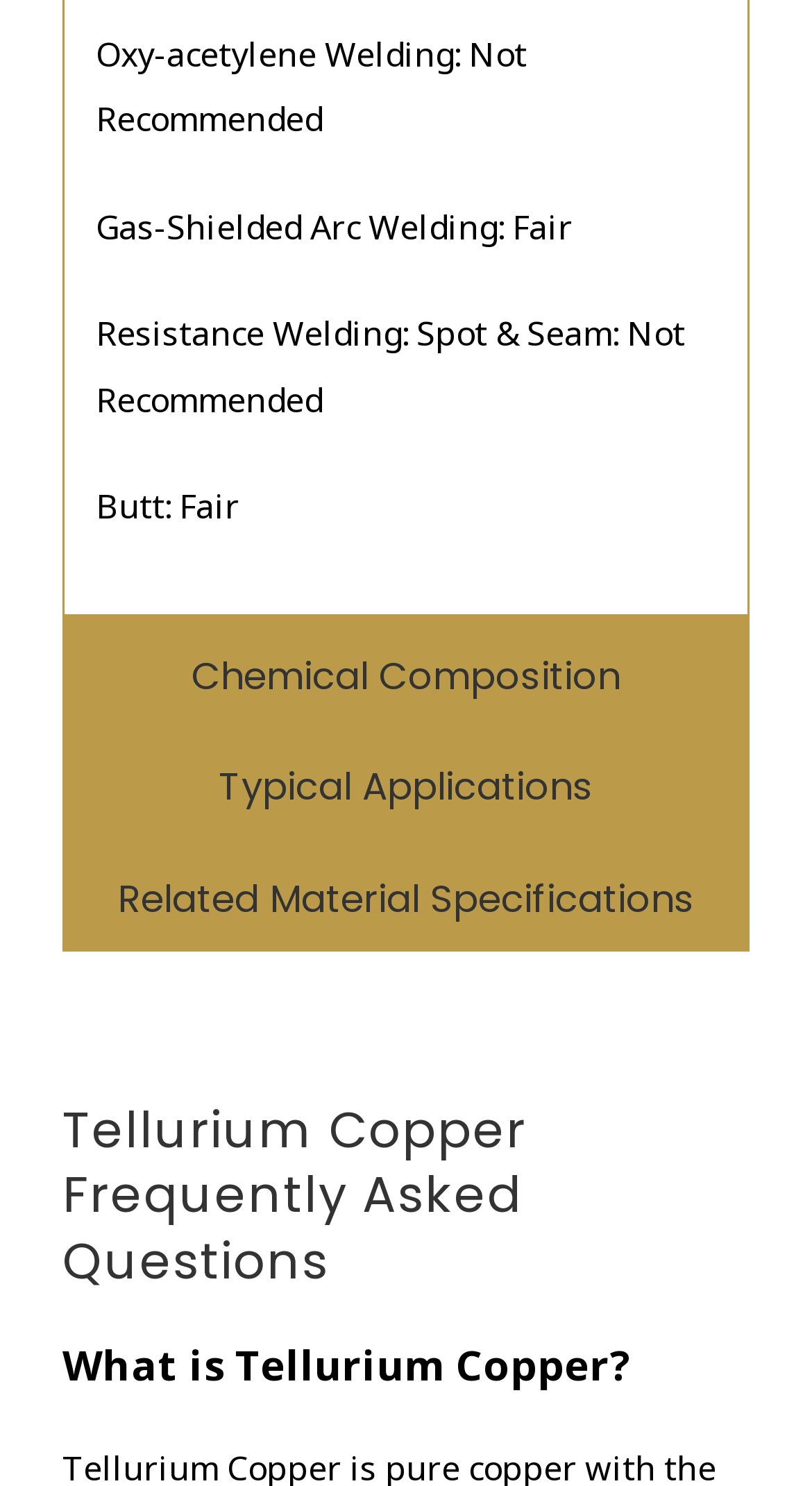Review the image closely and give a comprehensive answer to the question: How many heading elements are on the webpage?

I counted the number of heading elements on the webpage and found that there are five heading elements: 'Chemical Composition', 'Typical Applications', 'Related Material Specifications', 'Tellurium Copper Frequently Asked Questions', and 'What is Tellurium Copper?'.